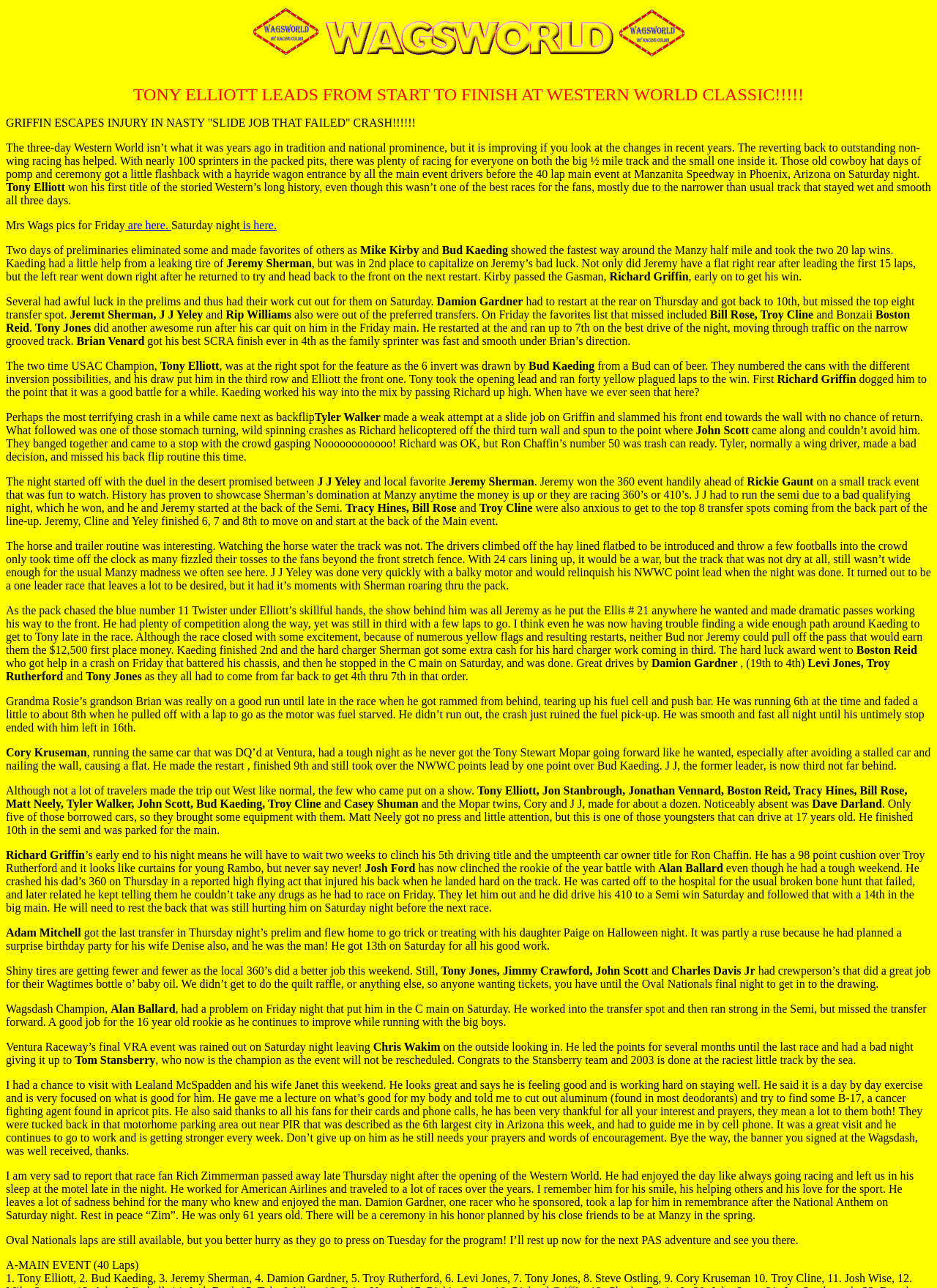What is the name of the winner of the Western World Classic?
Can you give a detailed and elaborate answer to the question?

I found the answer by reading the text content of the webpage, specifically the sentence 'TONY ELLIOTT LEADS FROM START TO FINISH AT WESTERN WORLD CLASSIC!!!!!' which indicates that Tony Elliott is the winner of the Western World Classic.